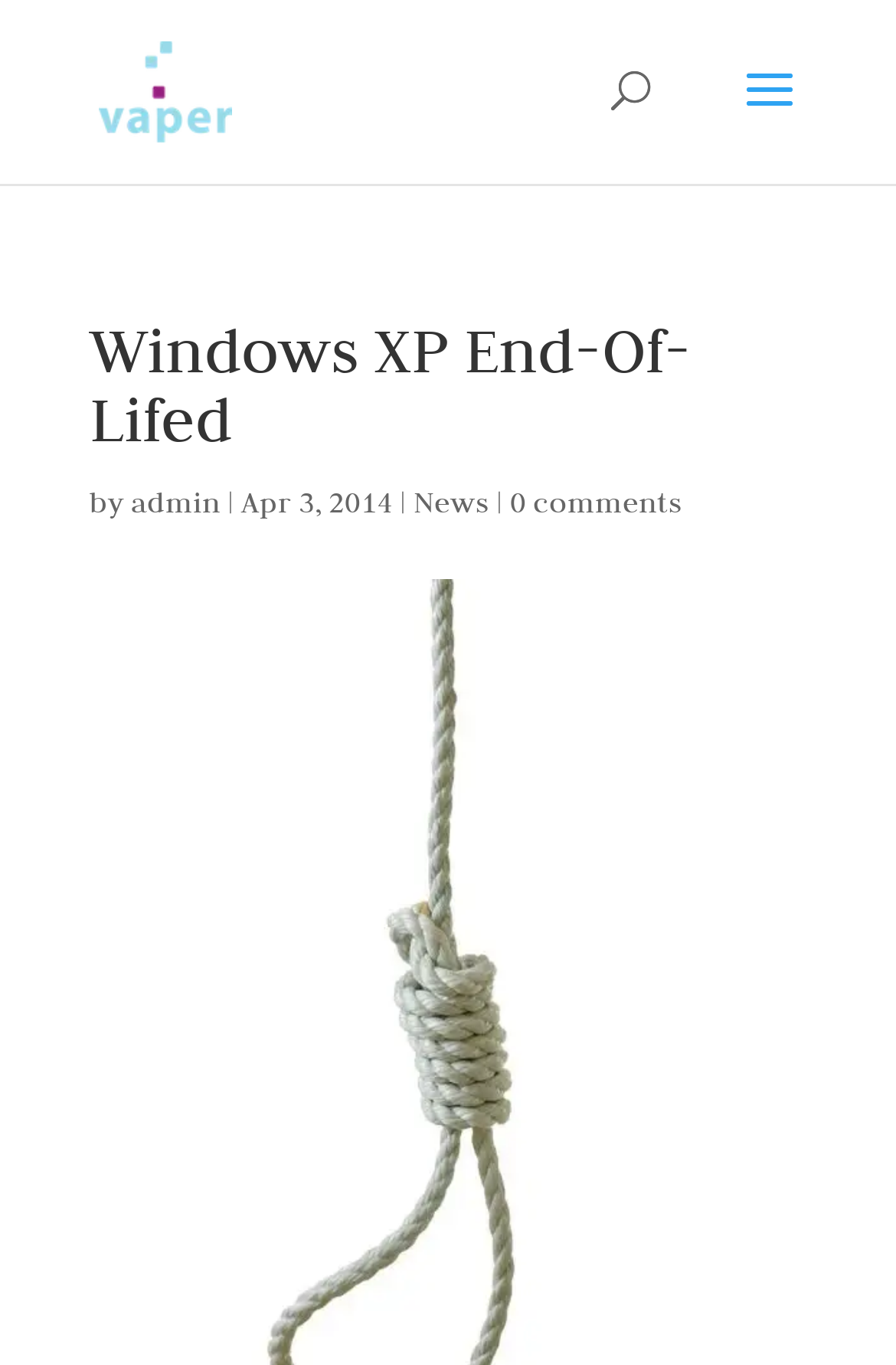Who is the author of the news article?
Based on the image, answer the question with as much detail as possible.

The author of the news article can be found below the heading 'Windows XP End-Of-Lifed', where it says 'by admin'.